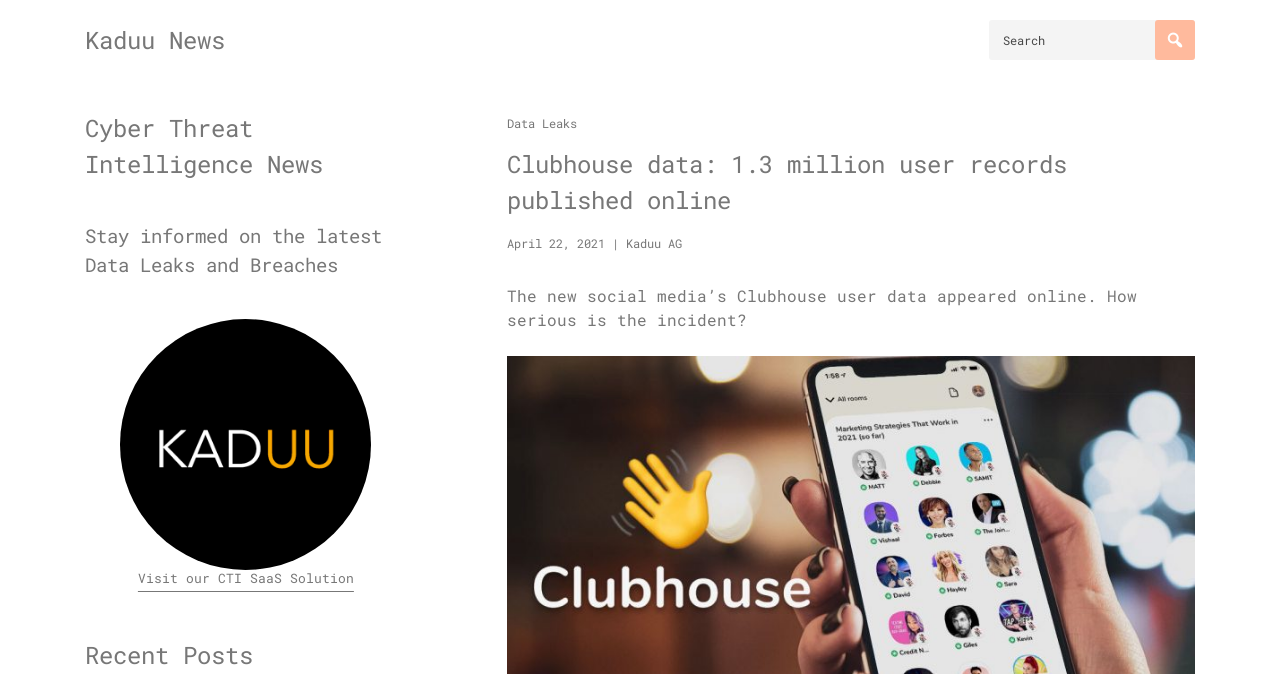Extract the bounding box coordinates of the UI element described: "Careers". Provide the coordinates in the format [left, top, right, bottom] with values ranging from 0 to 1.

None